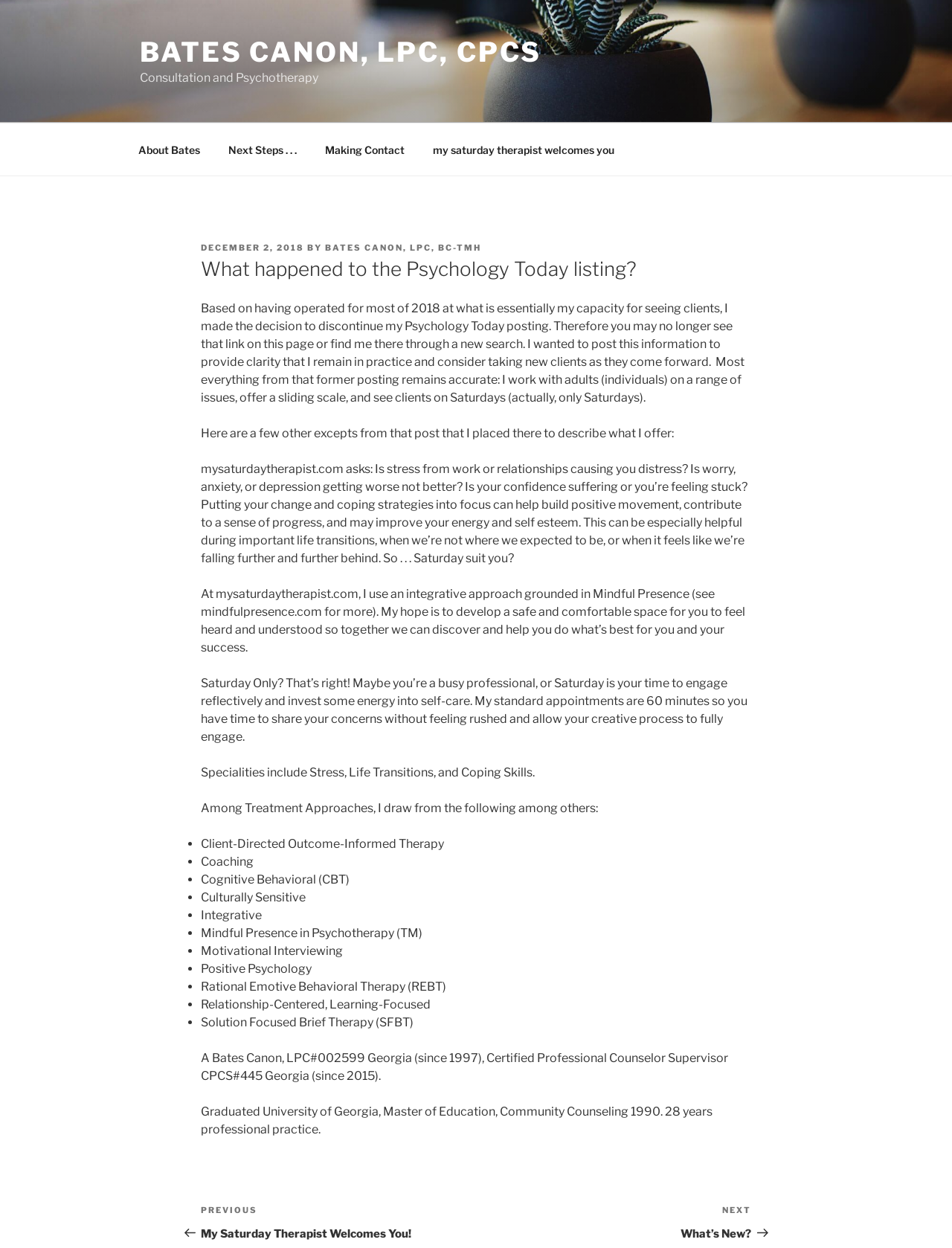Locate and extract the headline of this webpage.

What happened to the Psychology Today listing?